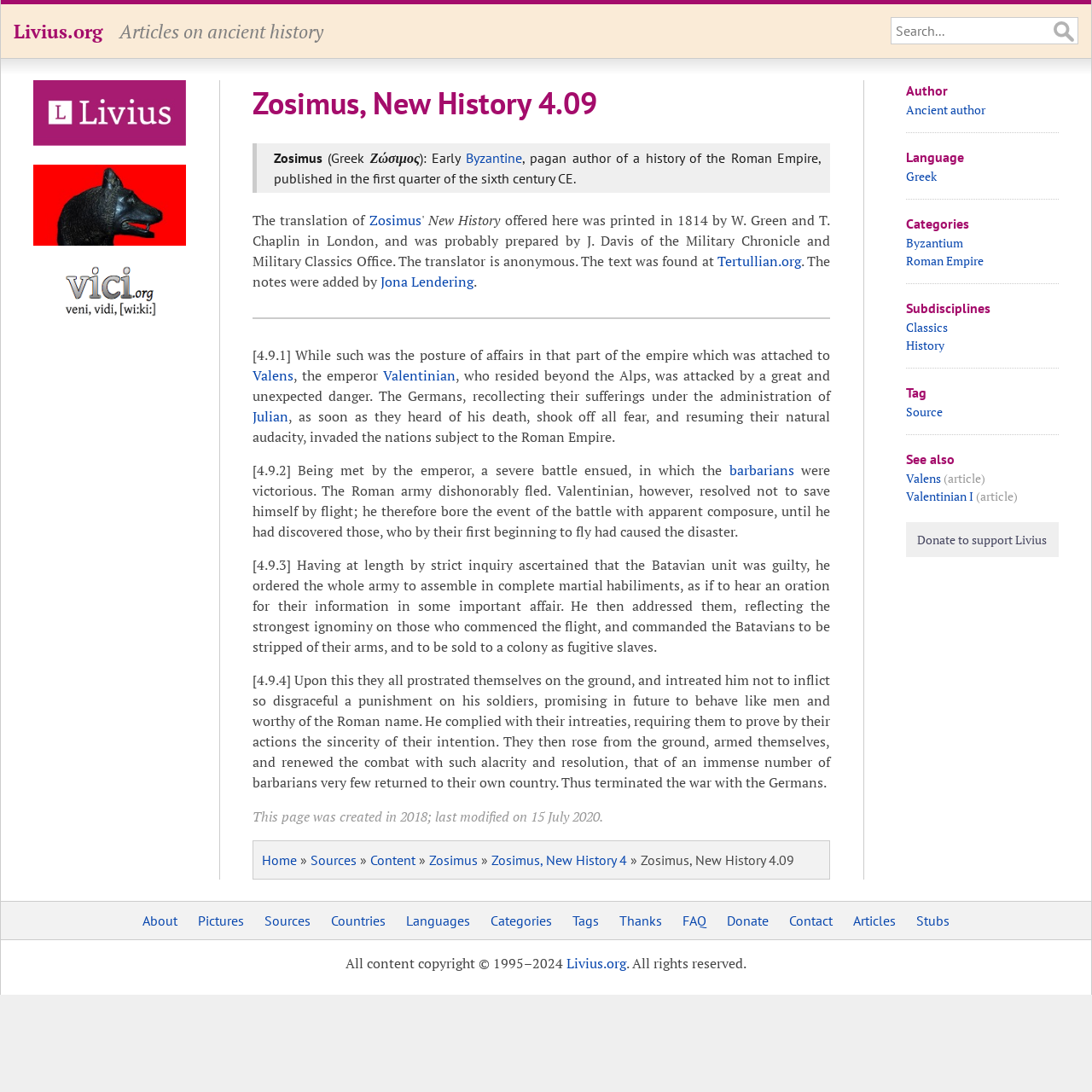Provide your answer in a single word or phrase: 
What is the language of the original text?

Greek